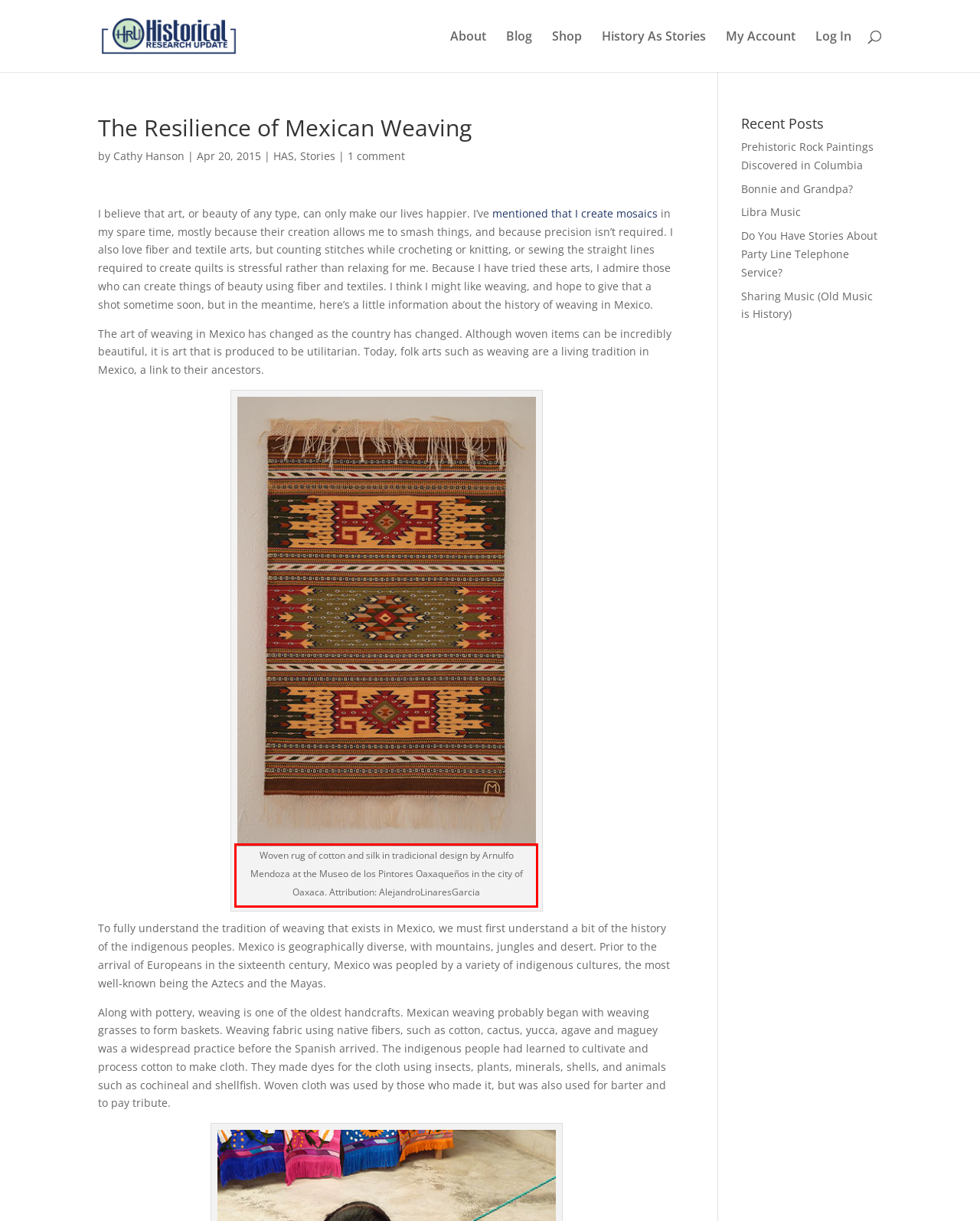Given a screenshot of a webpage containing a red rectangle bounding box, extract and provide the text content found within the red bounding box.

Woven rug of cotton and silk in tradicional design by Arnulfo Mendoza at the Museo de los Pintores Oaxaqueños in the city of Oaxaca. Attribution: AlejandroLinaresGarcia